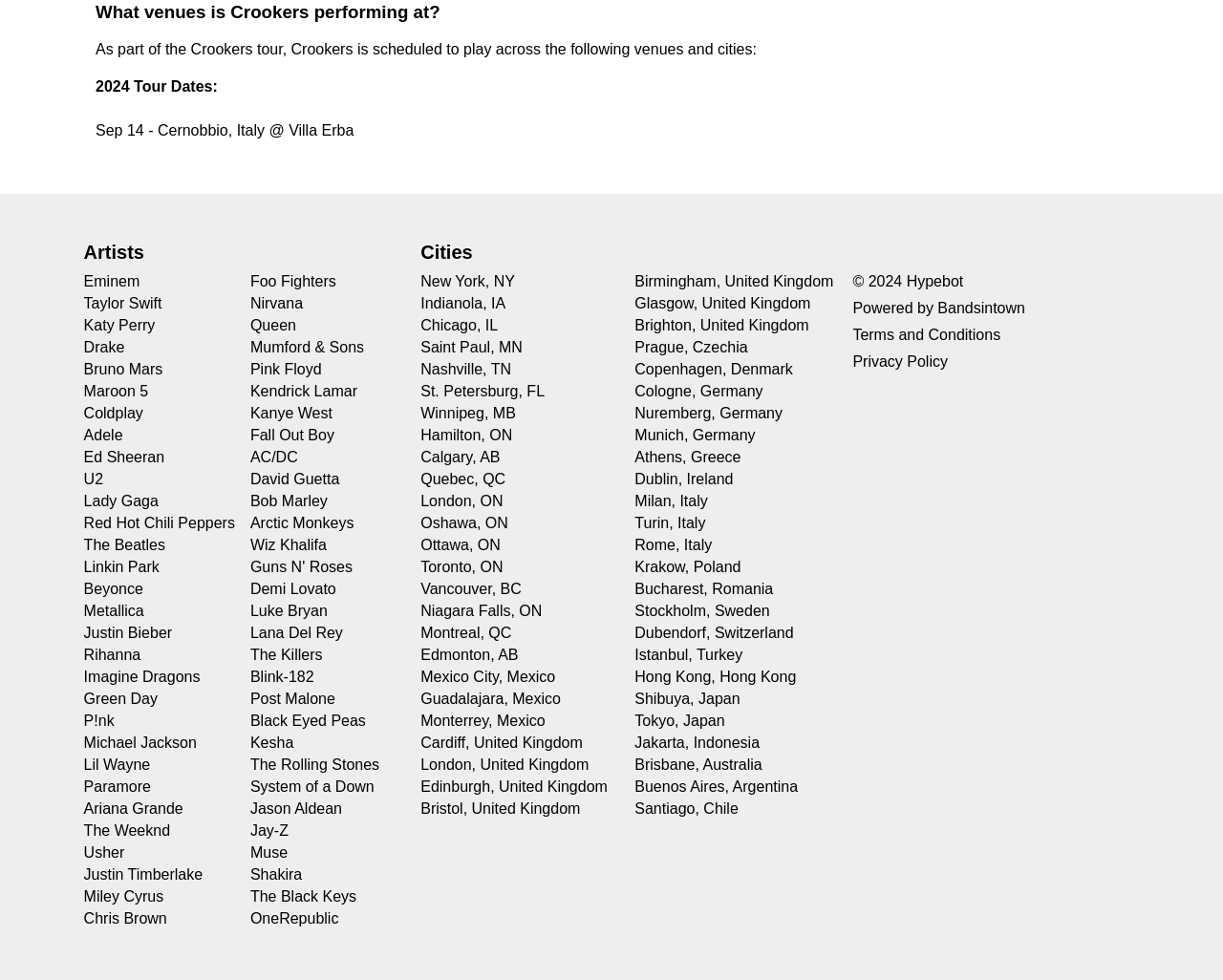Highlight the bounding box coordinates of the element you need to click to perform the following instruction: "Explore New York, NY."

[0.344, 0.279, 0.421, 0.296]